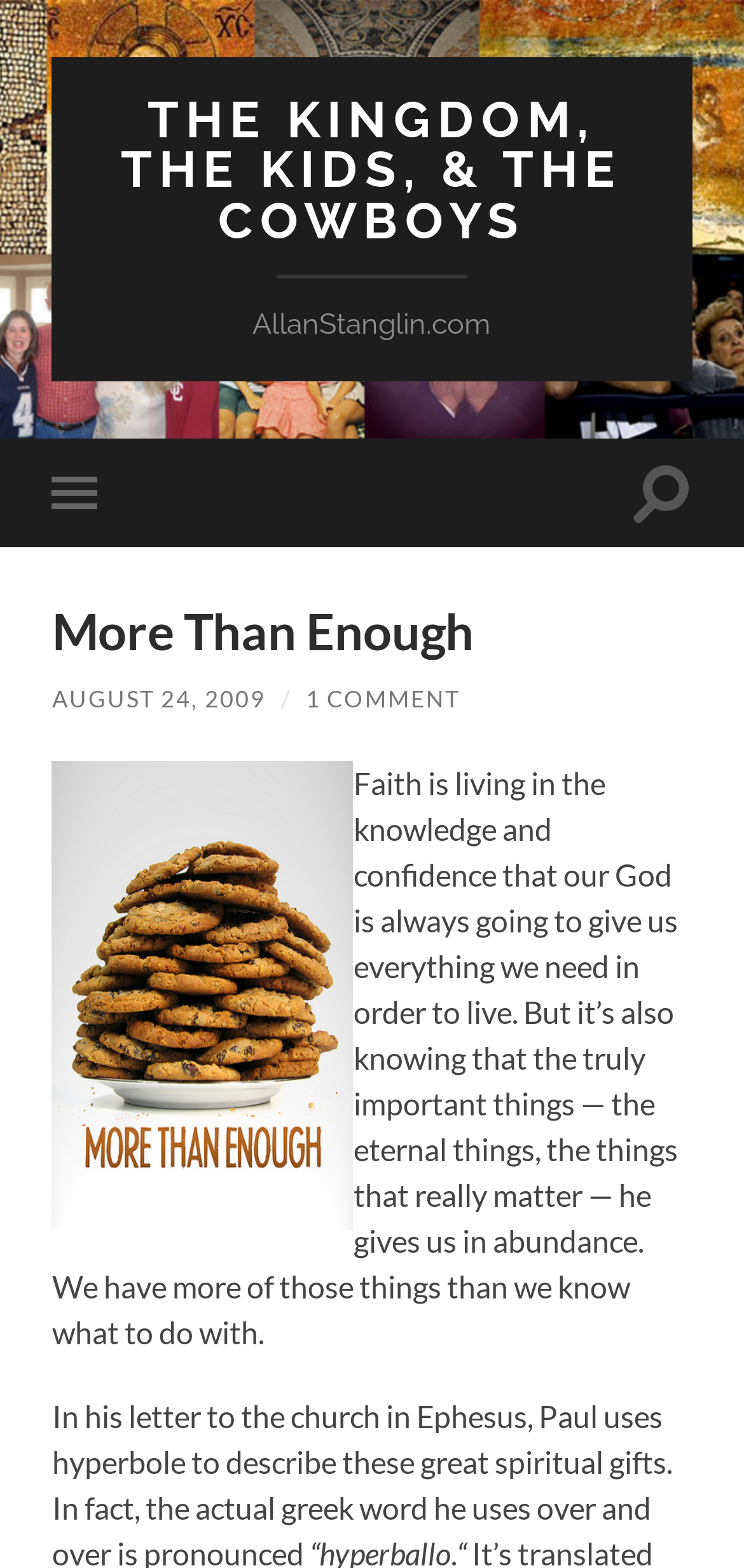Bounding box coordinates are to be given in the format (top-left x, top-left y, bottom-right x, bottom-right y). All values must be floating point numbers between 0 and 1. Provide the bounding box coordinate for the UI element described as: Chercher

None